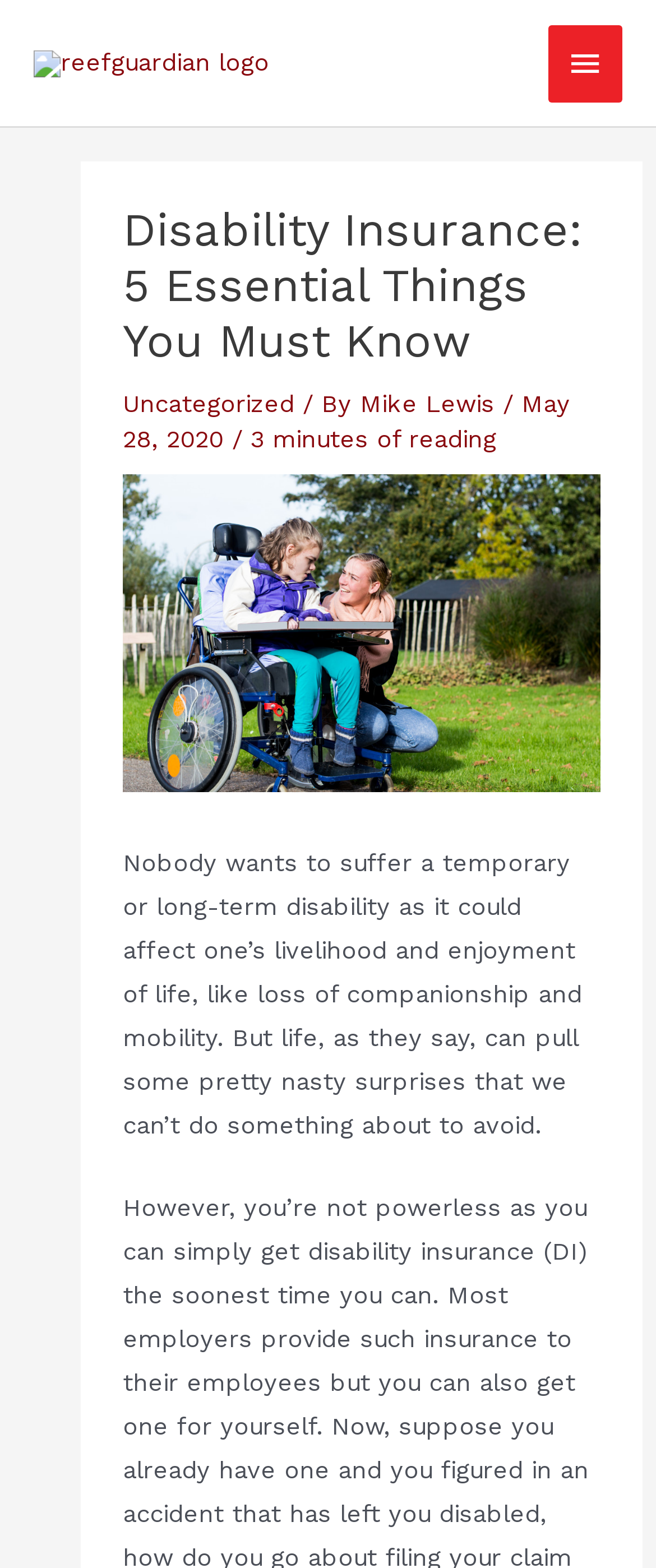Examine the screenshot and answer the question in as much detail as possible: Who is the author of the article?

The author of the article is Mike Lewis, which can be inferred from the link element 'Mike Lewis' next to the text '/ By' in the header section of the webpage.